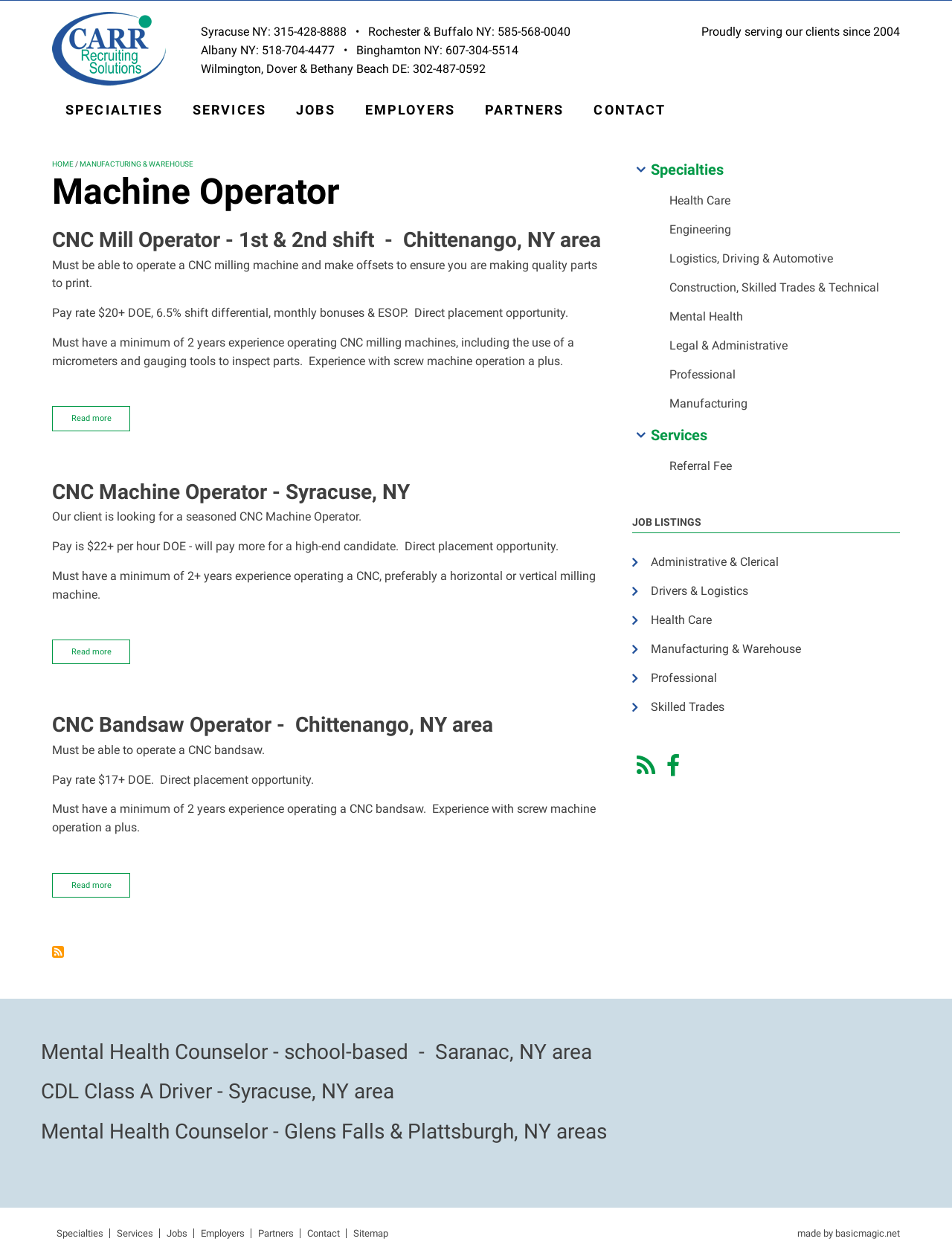Please locate the UI element described by "Logistics, Driving & Automotive" and provide its bounding box coordinates.

[0.684, 0.195, 0.945, 0.218]